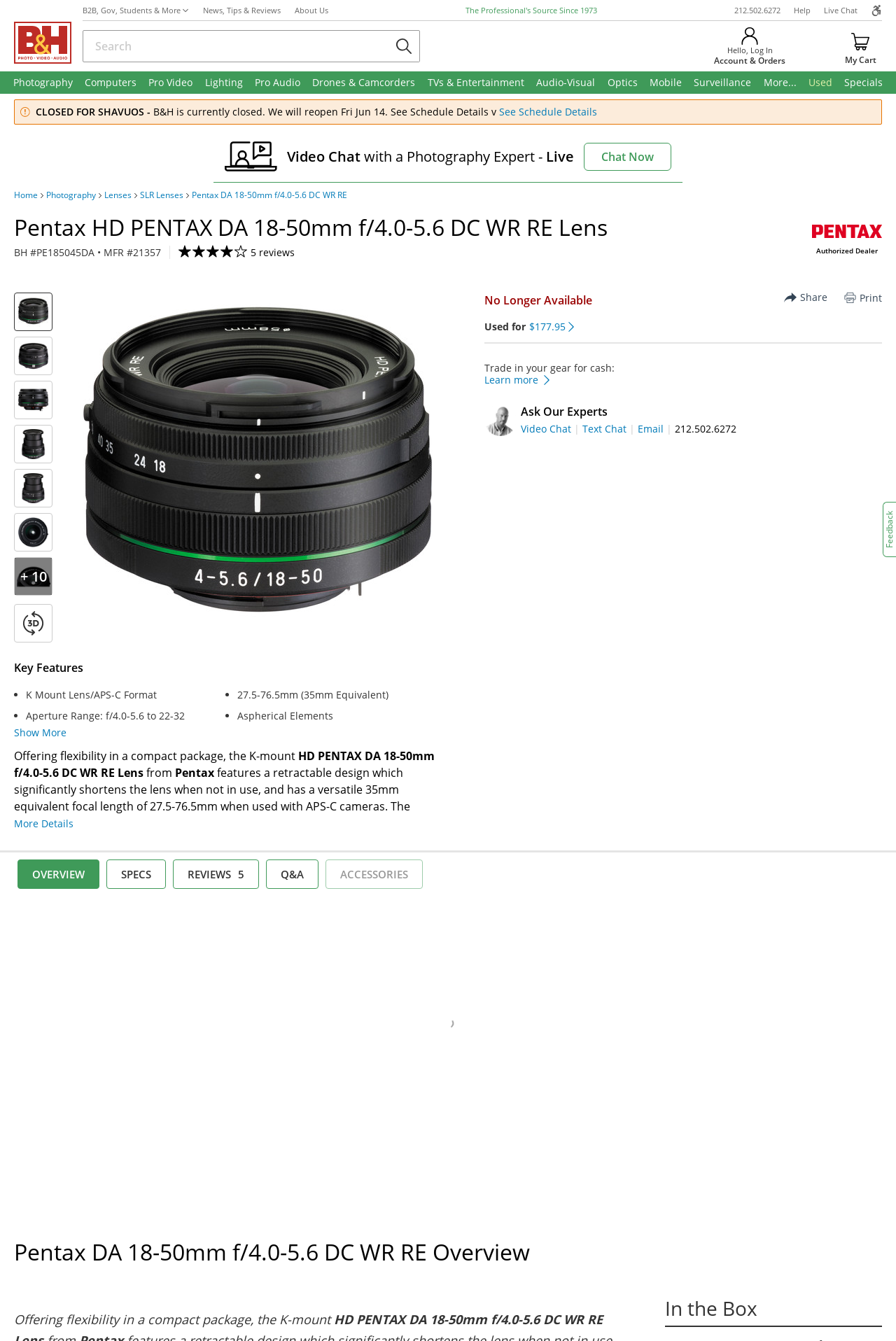Please specify the bounding box coordinates of the element that should be clicked to execute the given instruction: 'Chat with a photography expert'. Ensure the coordinates are four float numbers between 0 and 1, expressed as [left, top, right, bottom].

[0.652, 0.106, 0.749, 0.127]